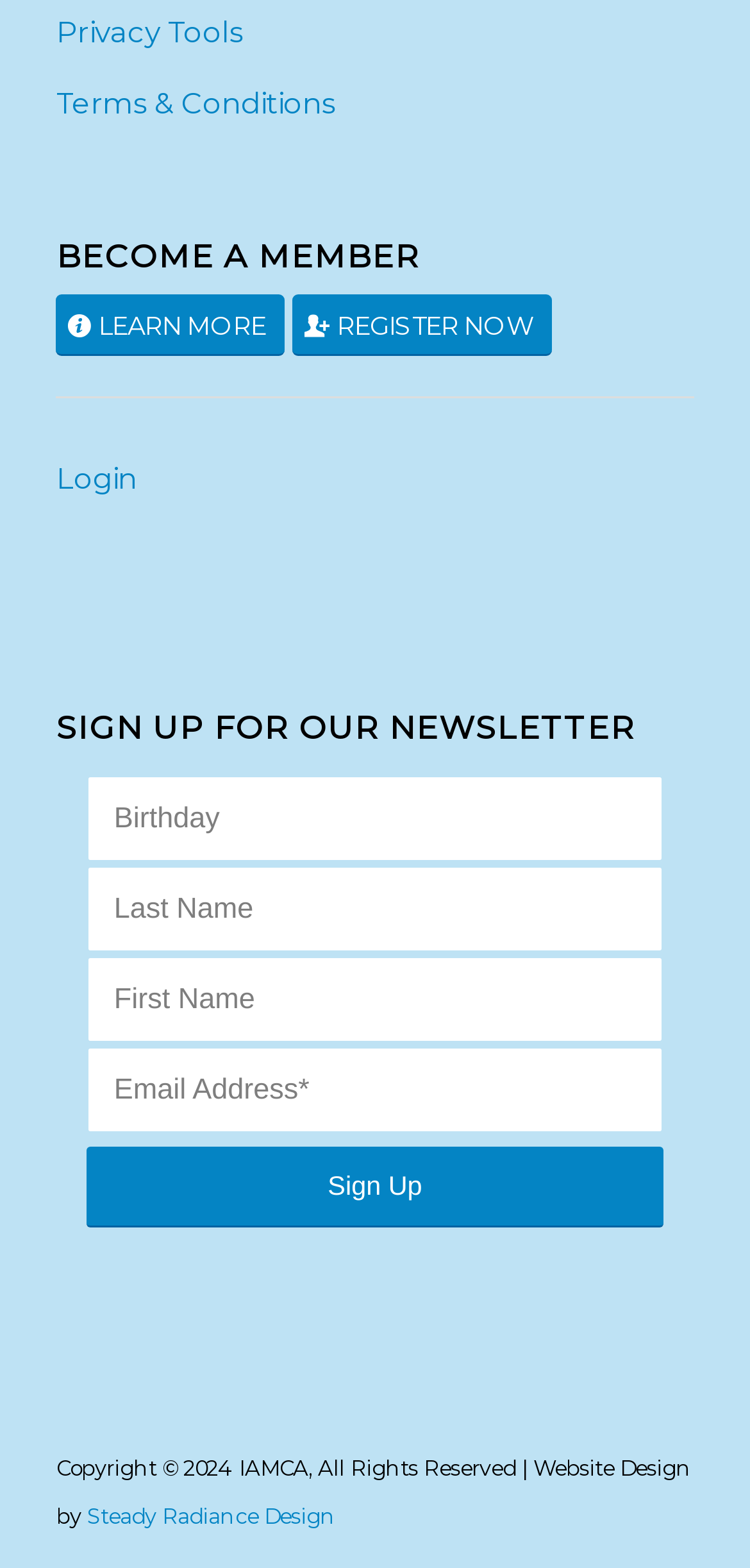Highlight the bounding box coordinates of the element that should be clicked to carry out the following instruction: "Enter your first name". The coordinates must be given as four float numbers ranging from 0 to 1, i.e., [left, top, right, bottom].

[0.116, 0.61, 0.884, 0.665]